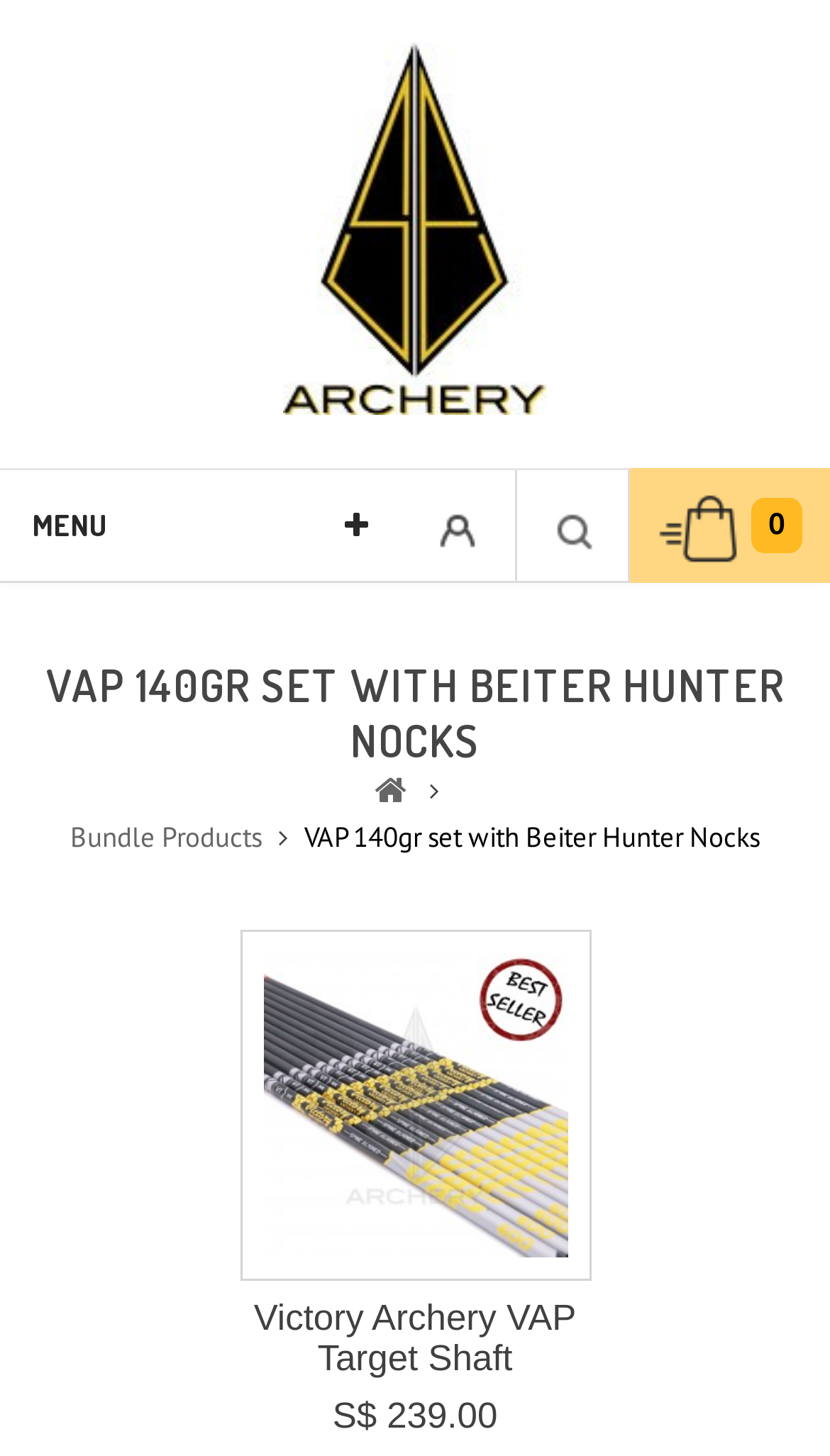Identify the main title of the webpage and generate its text content.

VAP 140gr set with Beiter Hunter Nocks